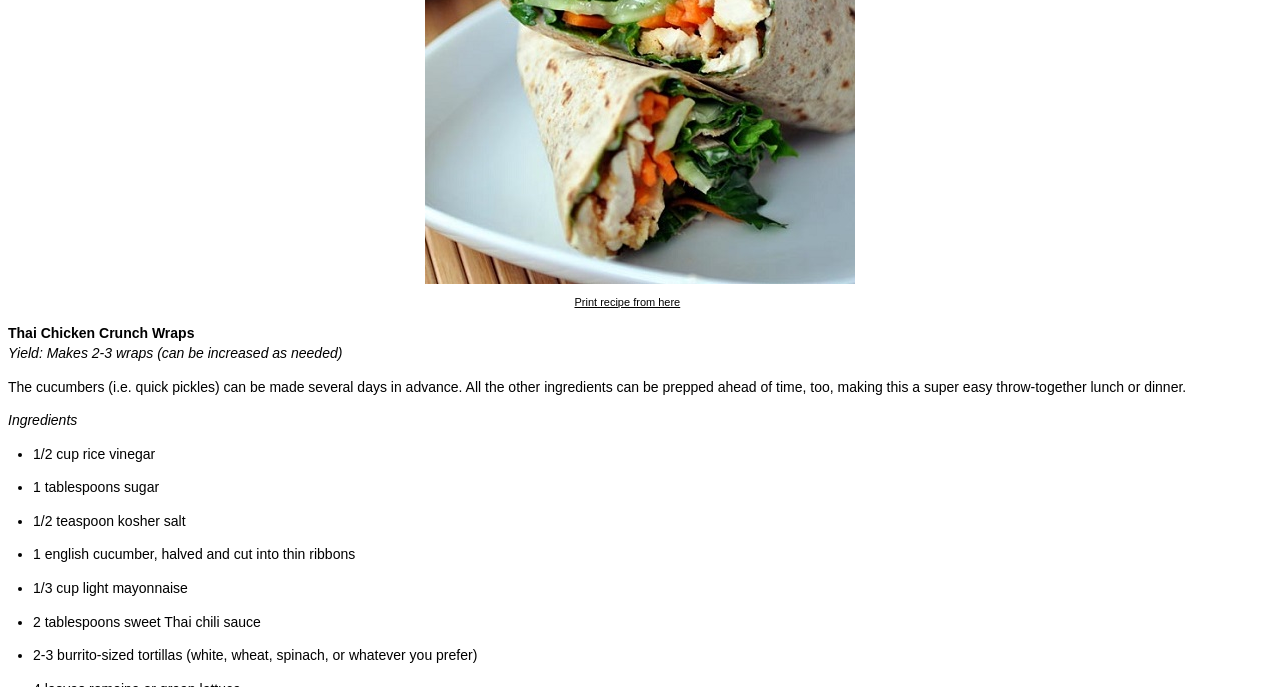Use a single word or phrase to answer the question: What type of tortillas are recommended?

Burrito-sized tortillas